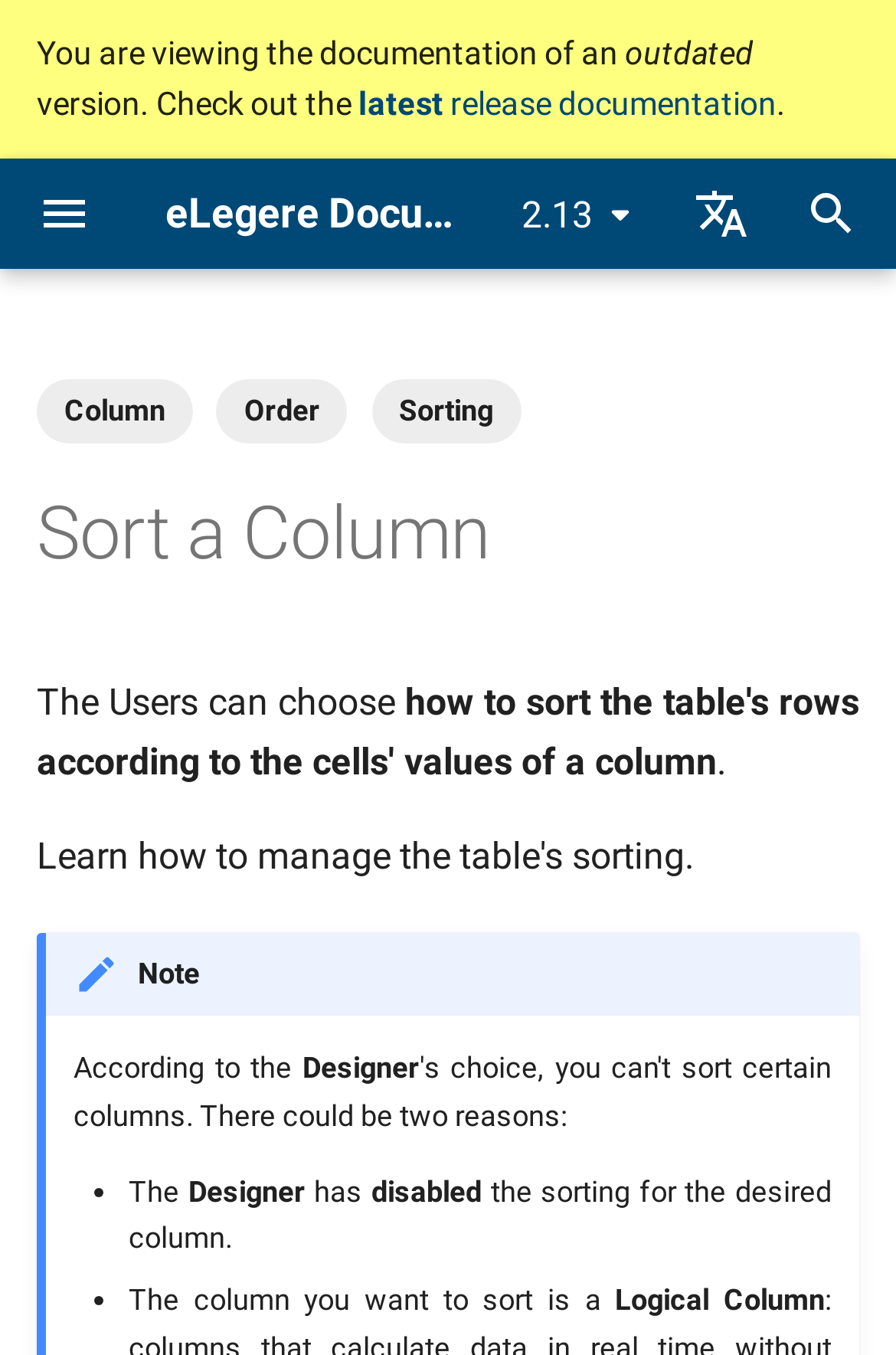Please mark the clickable region by giving the bounding box coordinates needed to complete this instruction: "Learn about What's New".

[0.0, 0.19, 0.621, 0.271]